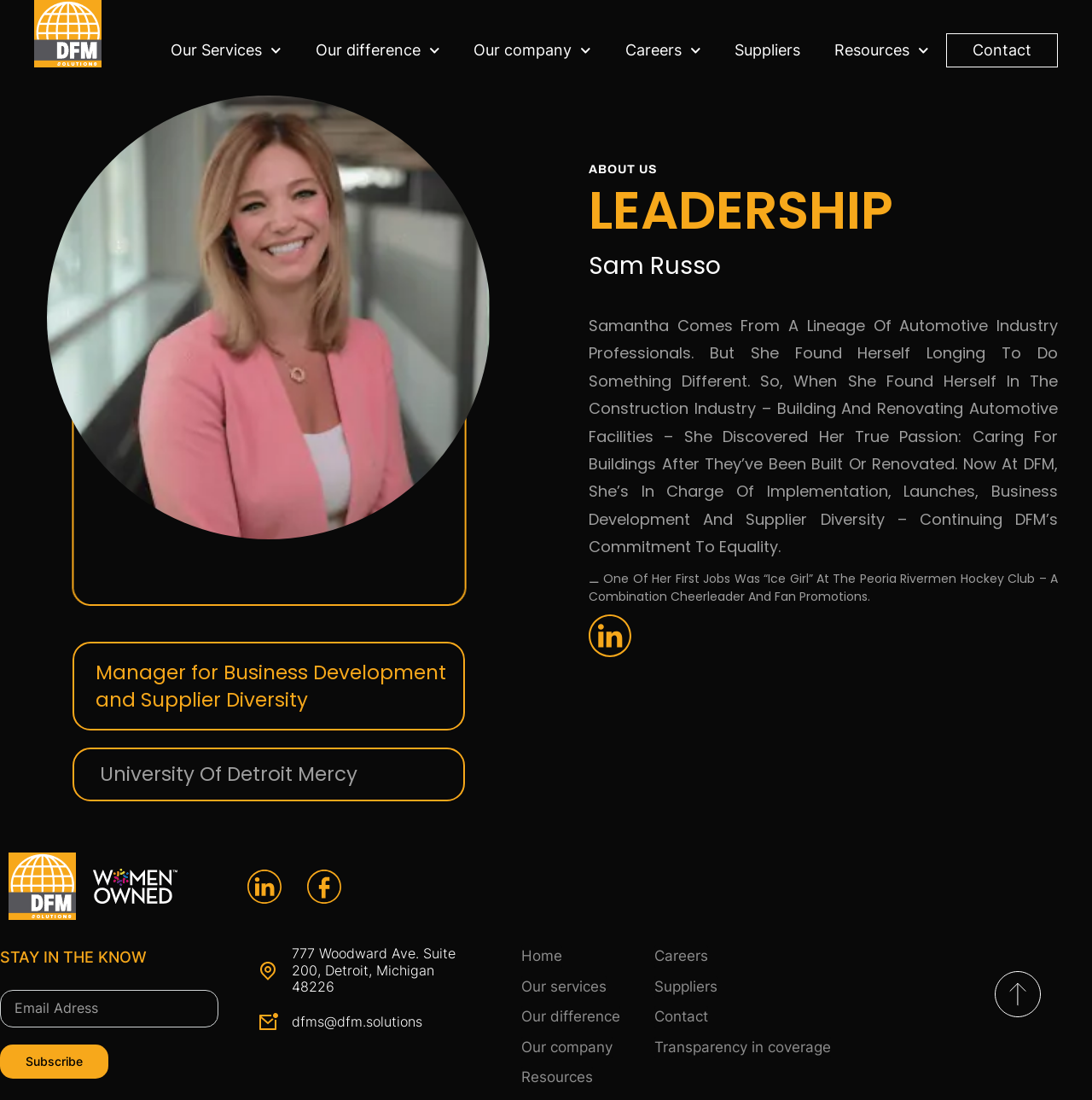Calculate the bounding box coordinates for the UI element based on the following description: "Resources". Ensure the coordinates are four float numbers between 0 and 1, i.e., [left, top, right, bottom].

[0.749, 0.03, 0.866, 0.061]